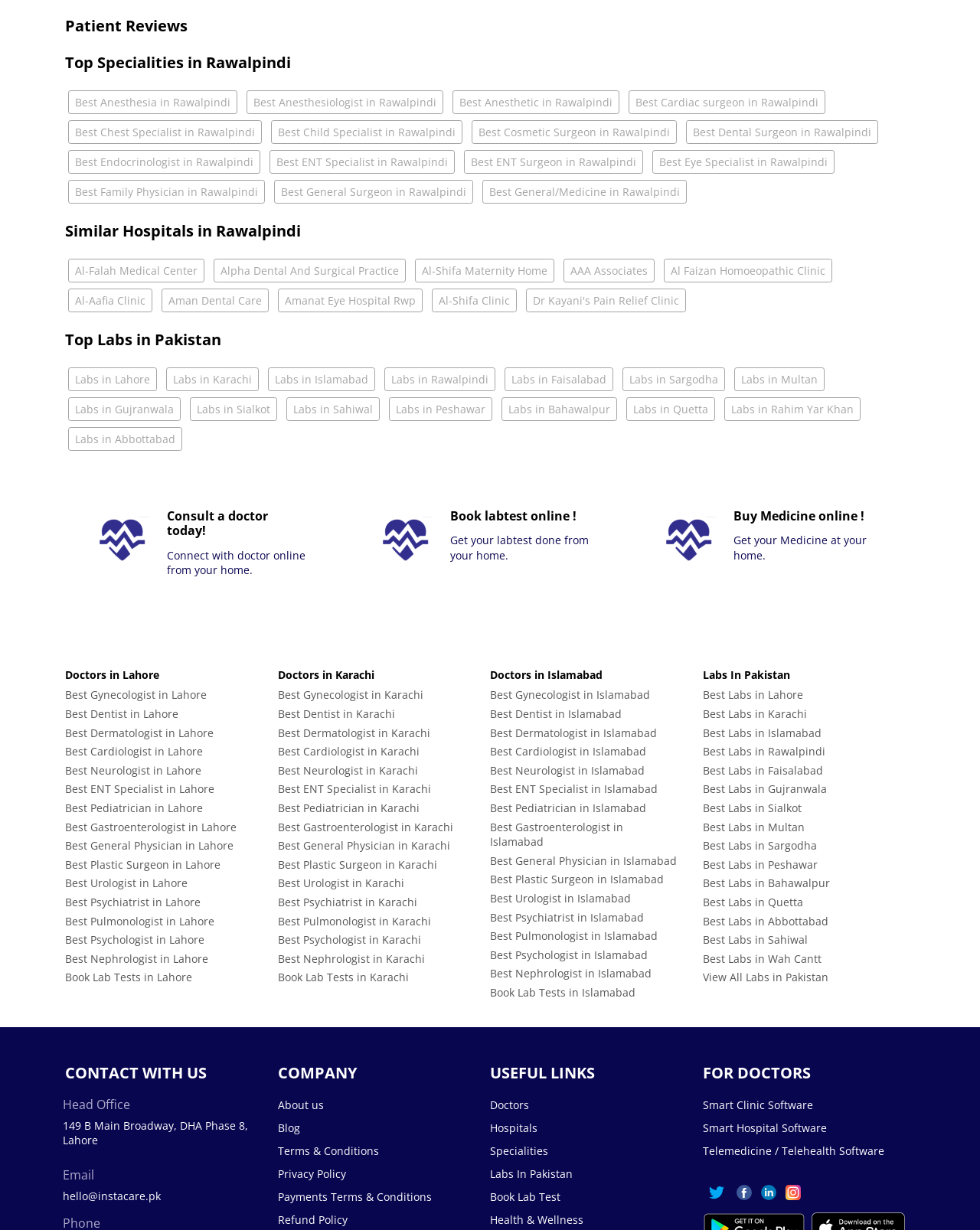What is the main topic of the webpage?
Using the image as a reference, deliver a detailed and thorough answer to the question.

Based on the headings and links on the webpage, it appears to be focused on healthcare, with topics such as patient reviews, top specialities, and doctors in various cities.